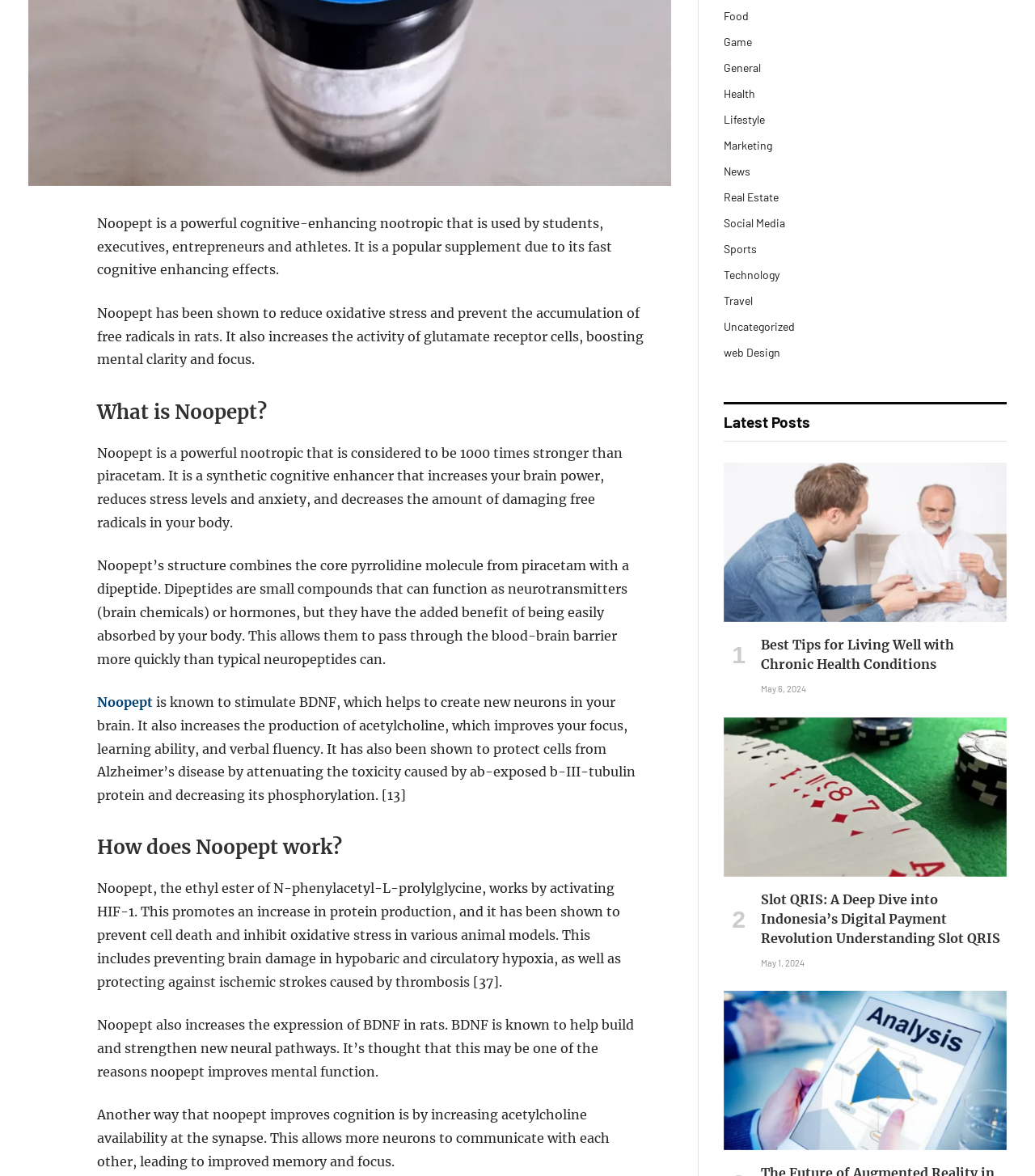Please determine the bounding box of the UI element that matches this description: Real Estate. The coordinates should be given as (top-left x, top-left y, bottom-right x, bottom-right y), with all values between 0 and 1.

[0.699, 0.16, 0.752, 0.175]